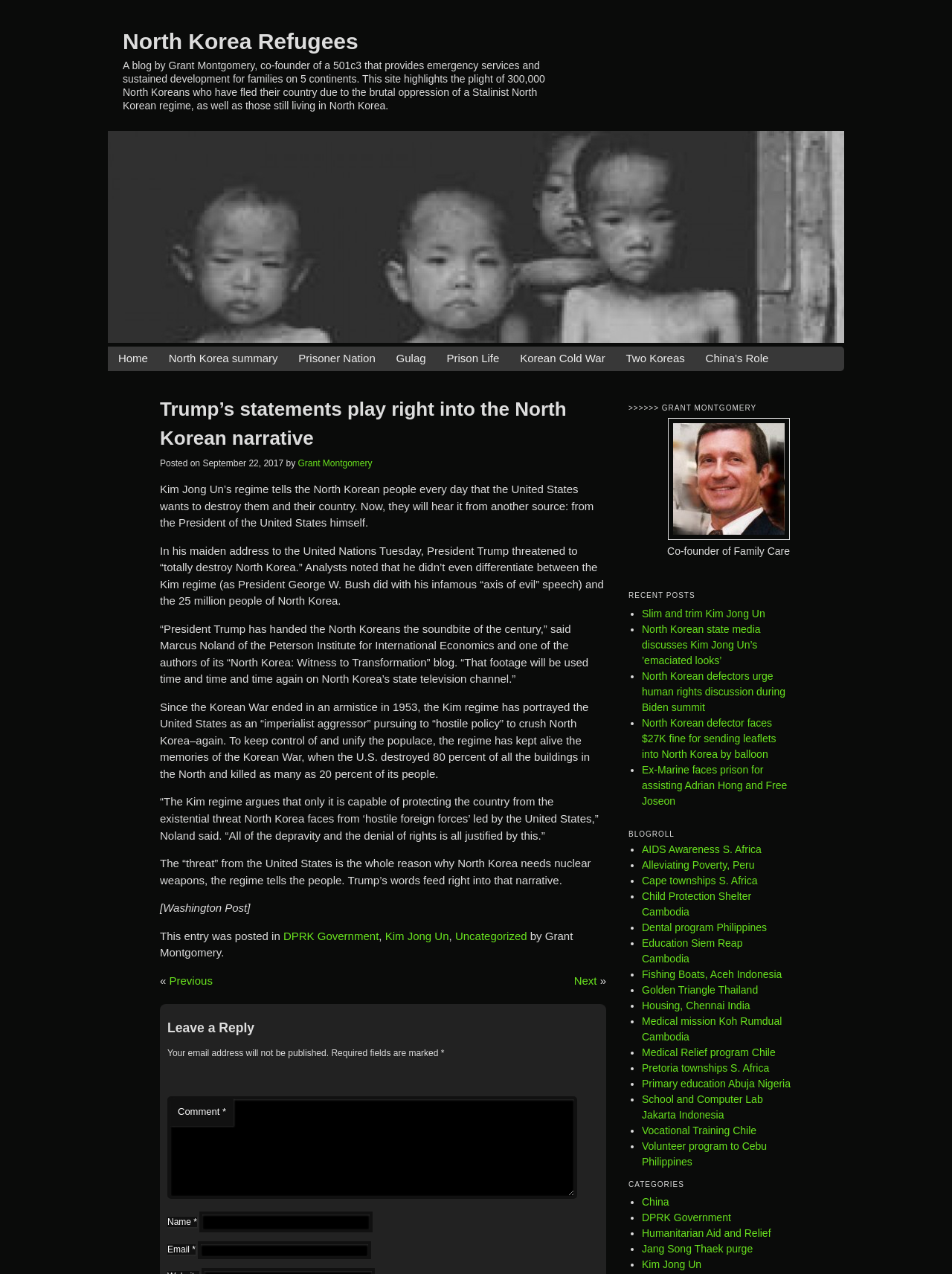Please find the bounding box for the UI element described by: "Vocational Training Chile".

[0.674, 0.883, 0.795, 0.892]